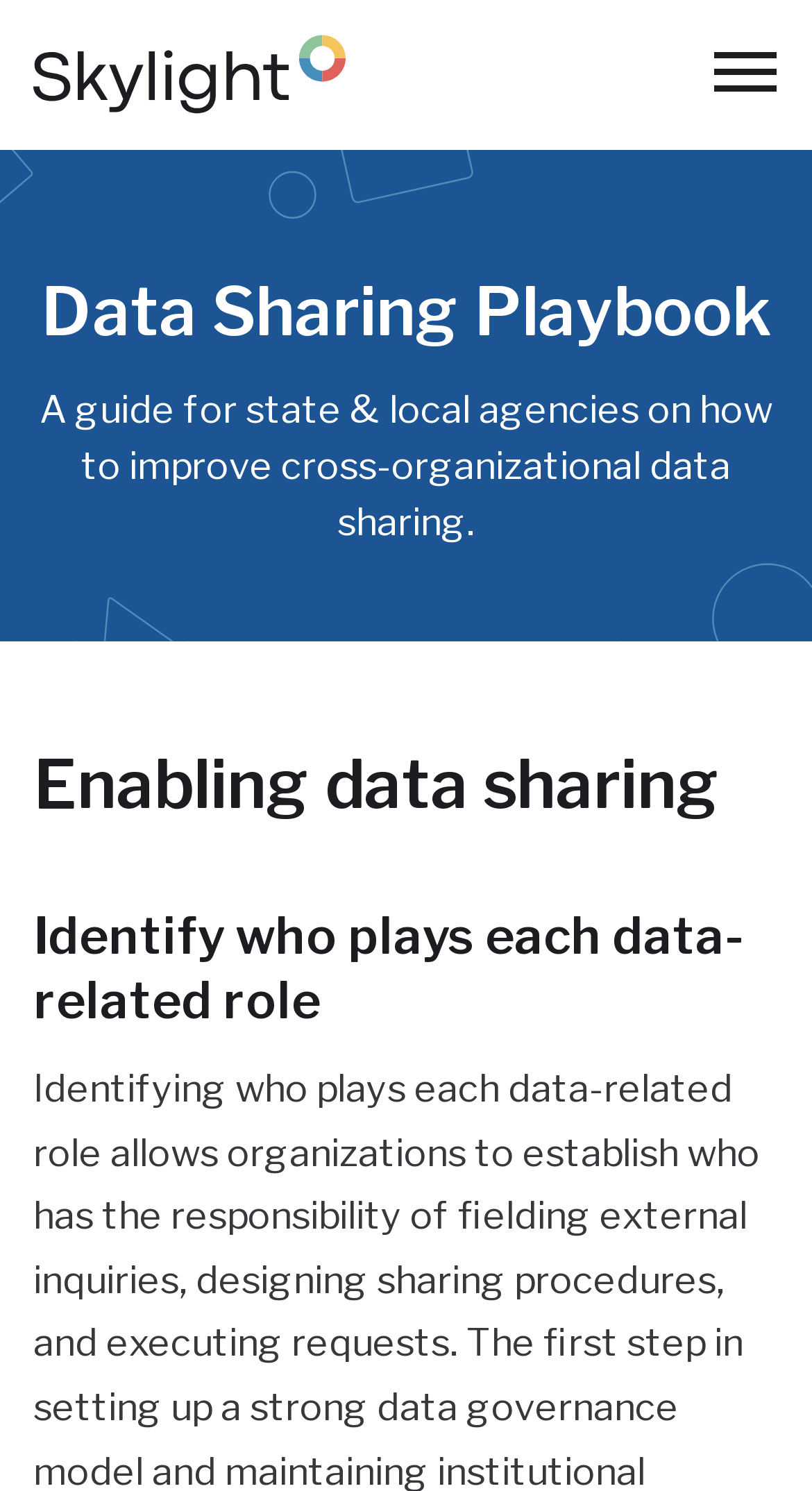Write an extensive caption that covers every aspect of the webpage.

The webpage is titled "Enabling data sharing | Skylight Data Sharing Playbook" and appears to be a guide for state and local agencies on improving cross-organizational data sharing. At the top left of the page, there is a link to "Skylight". On the top right, there is a button to "Toggle Navigation" that controls a collapsible navigation menu.

Below the top navigation, there is a header section that spans the full width of the page. Within this section, there are two lines of text. The first line reads "Data Sharing Playbook", and the second line provides a brief description of the guide.

Further down the page, there are three headings. The first heading, "Enabling data sharing", is located near the top of the page. Below it, there is another heading, "Identify who plays each data-related role", which is positioned roughly in the middle of the page.